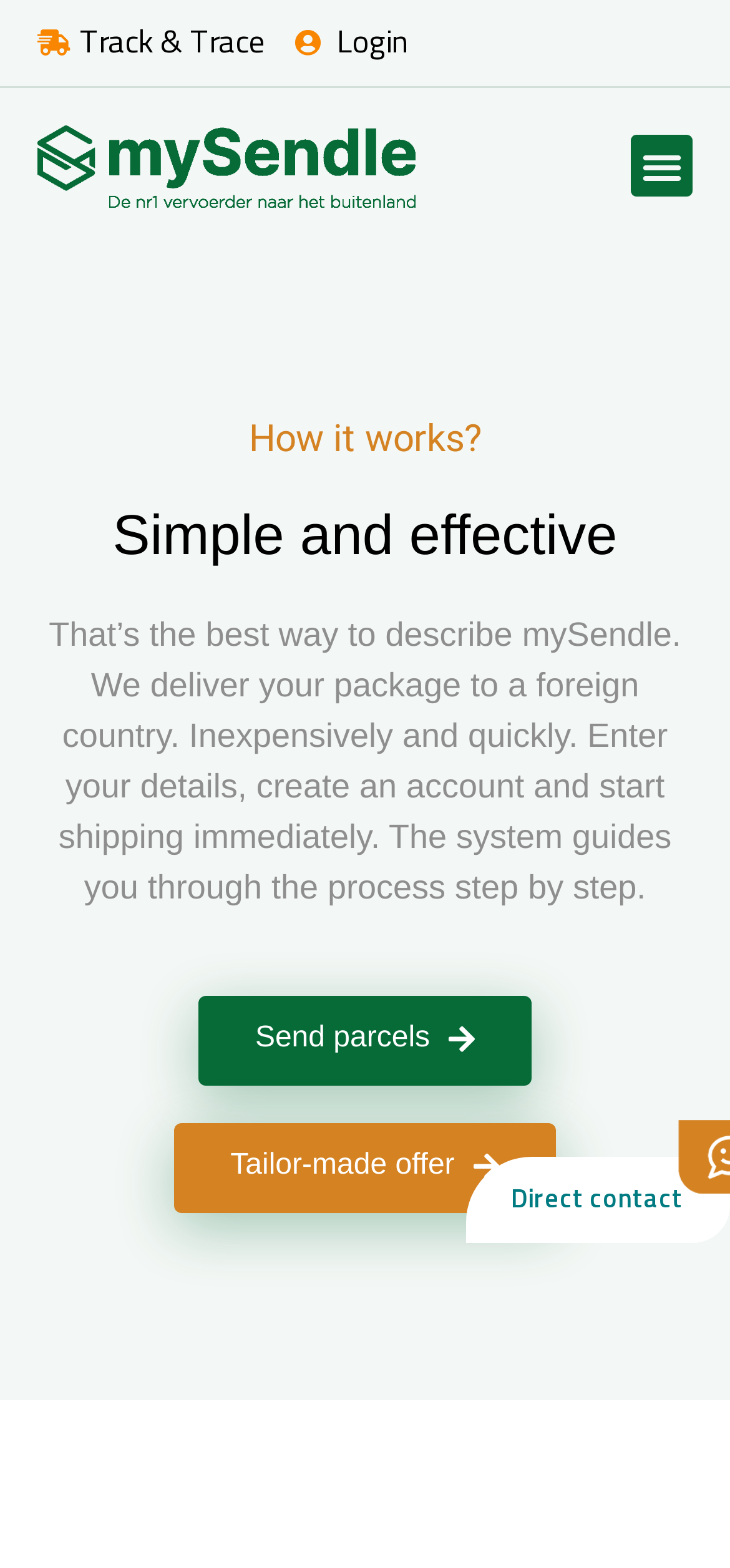Generate the text content of the main heading of the webpage.

How it works?